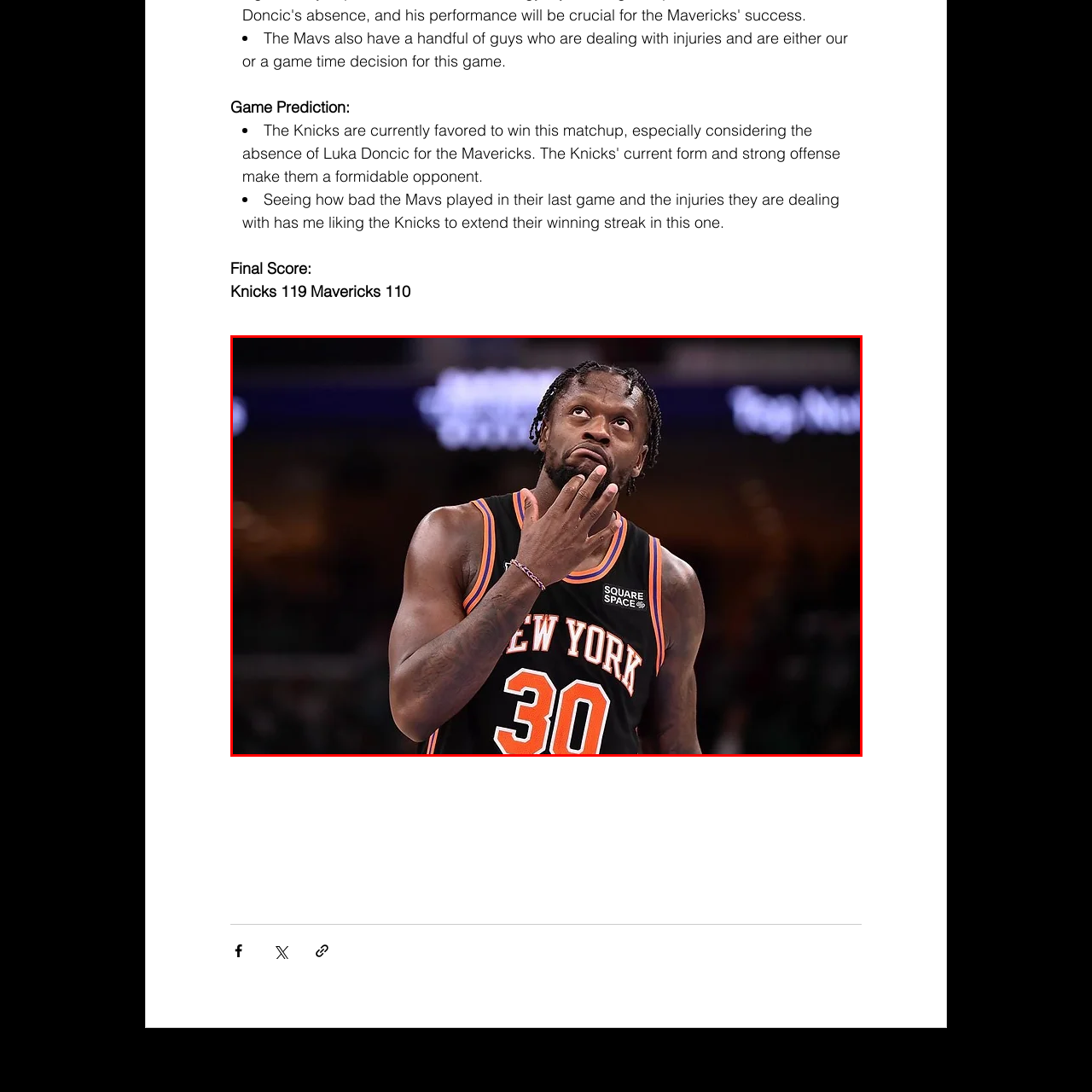What is the name of the team the player is from?
Please review the image inside the red bounding box and answer using a single word or phrase.

New York Knicks